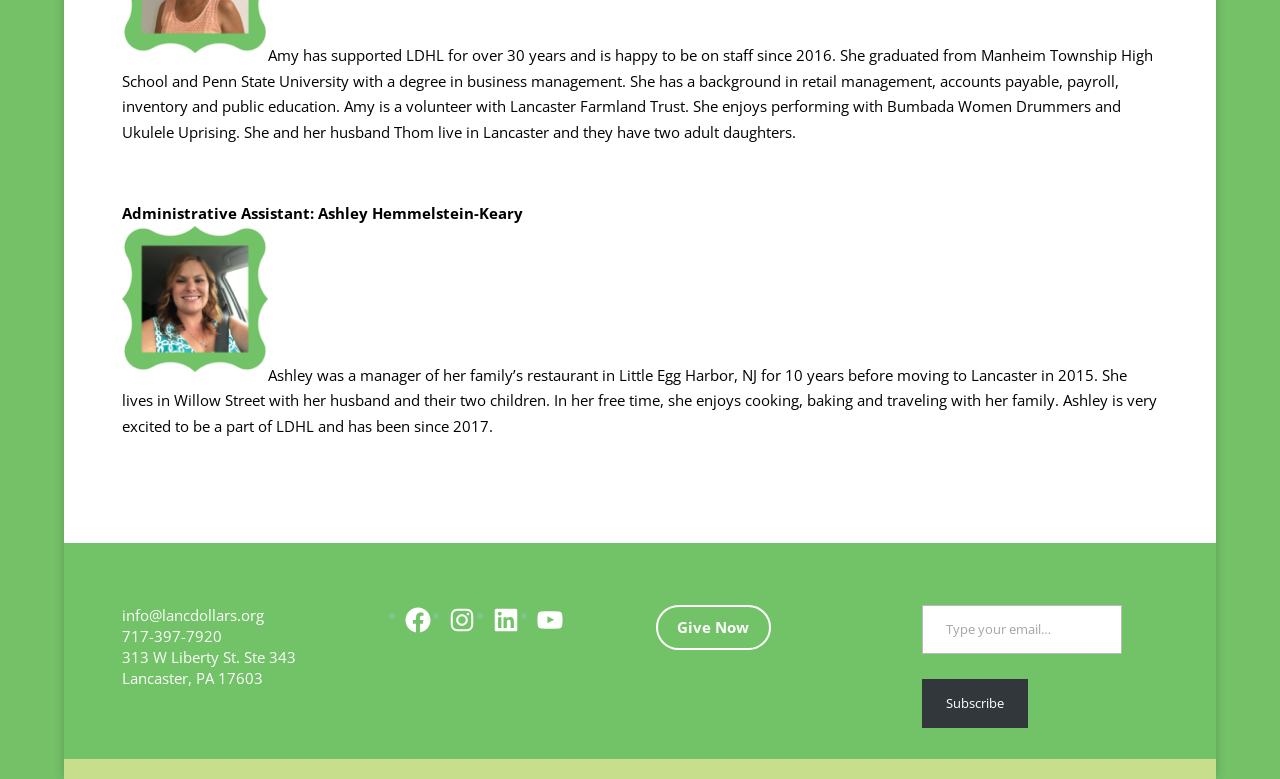Determine the bounding box coordinates for the area that should be clicked to carry out the following instruction: "Click the Subscribe button".

[0.721, 0.872, 0.803, 0.935]